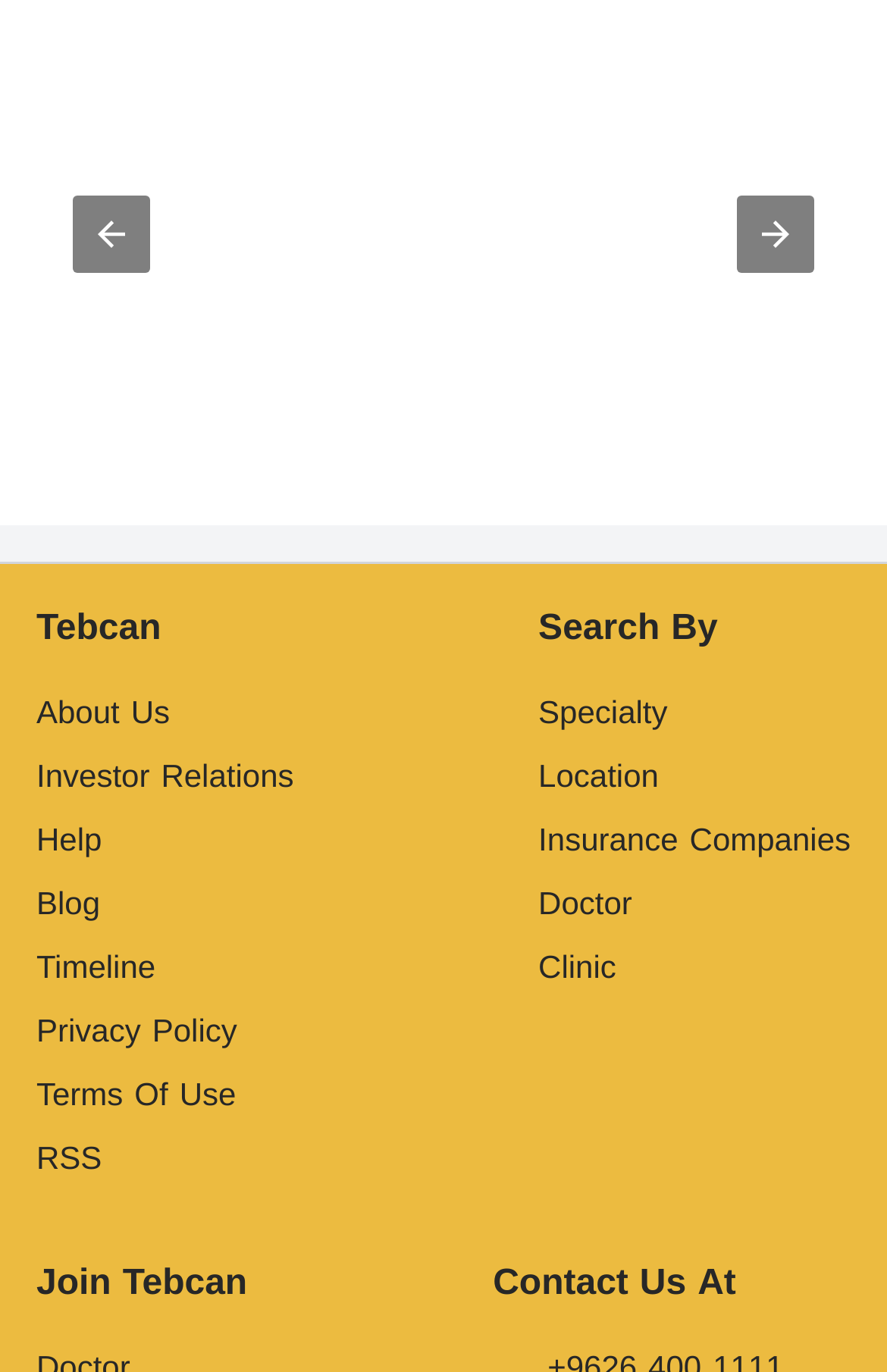Locate the bounding box coordinates of the element's region that should be clicked to carry out the following instruction: "view next item in carousel". The coordinates need to be four float numbers between 0 and 1, i.e., [left, top, right, bottom].

[0.831, 0.143, 0.918, 0.2]